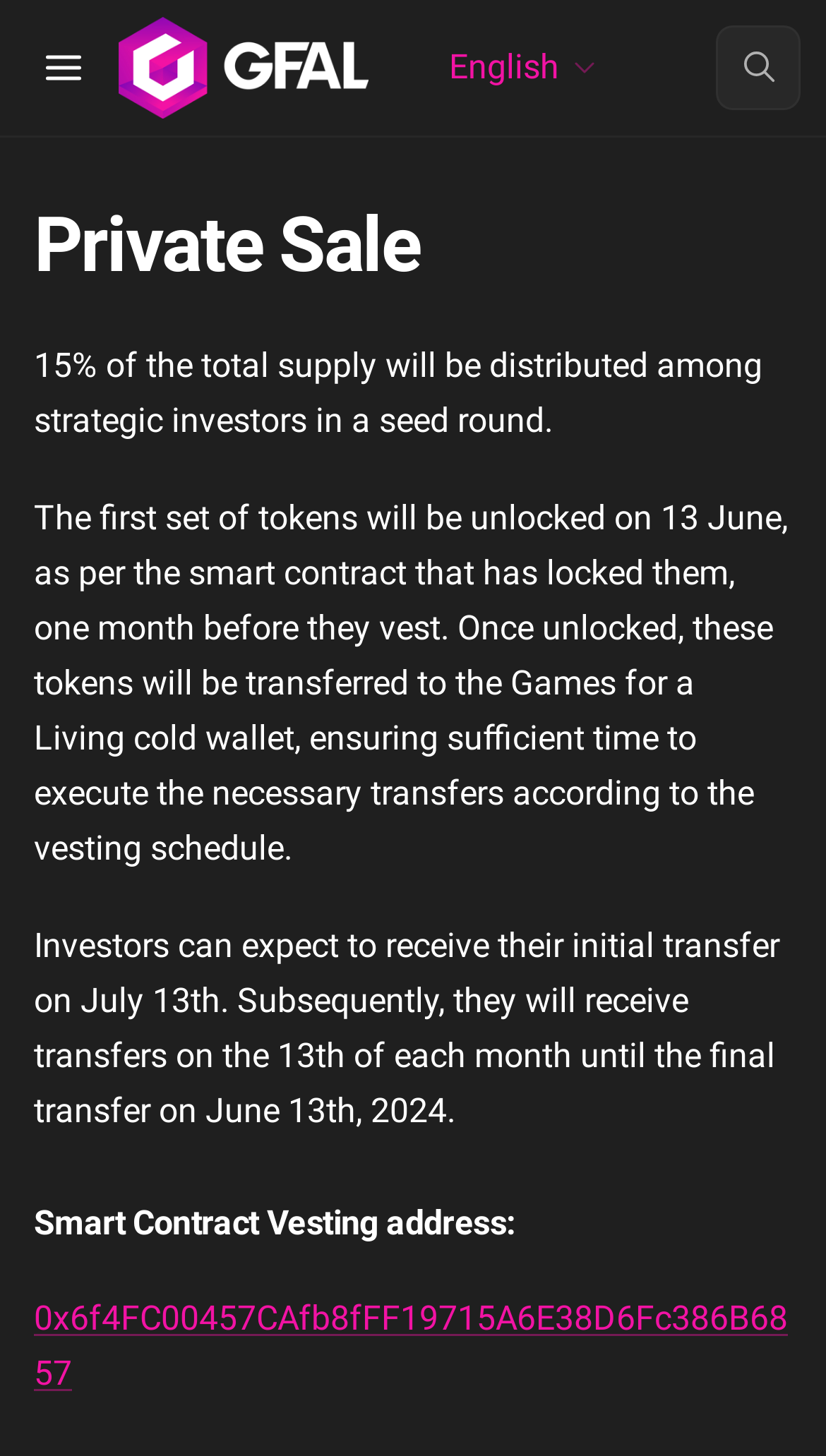Answer the question below with a single word or a brief phrase: 
What is the vesting schedule for investors?

Monthly transfers